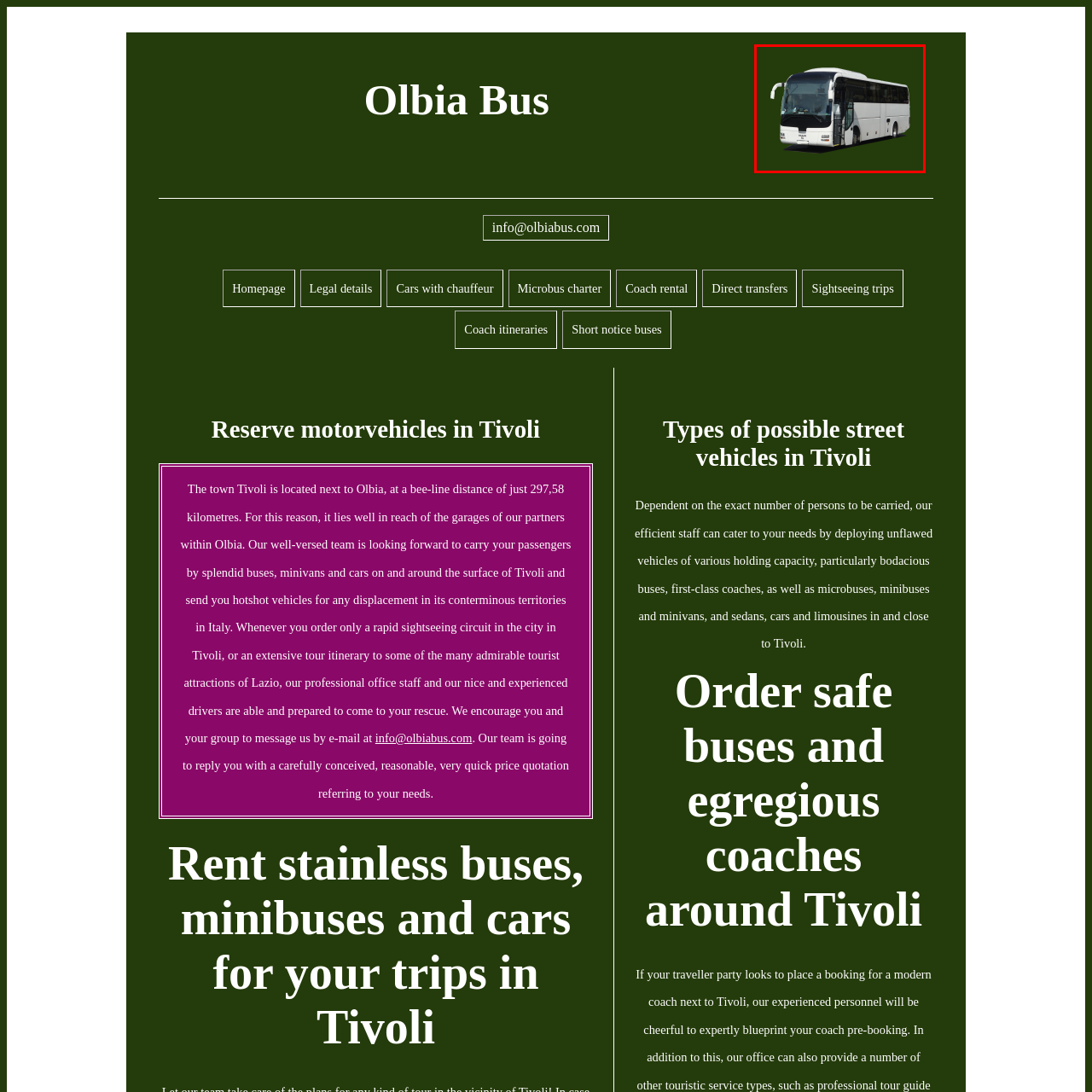Where is the coach ideal for shuttle services?
Direct your attention to the image encased in the red bounding box and answer the question thoroughly, relying on the visual data provided.

According to the caption, the coach is part of Olbia Bus's offerings and is ideal for shuttle services around Tivoli and the Lazio region, suggesting that it is well-suited for transportation needs in this specific geographic area.